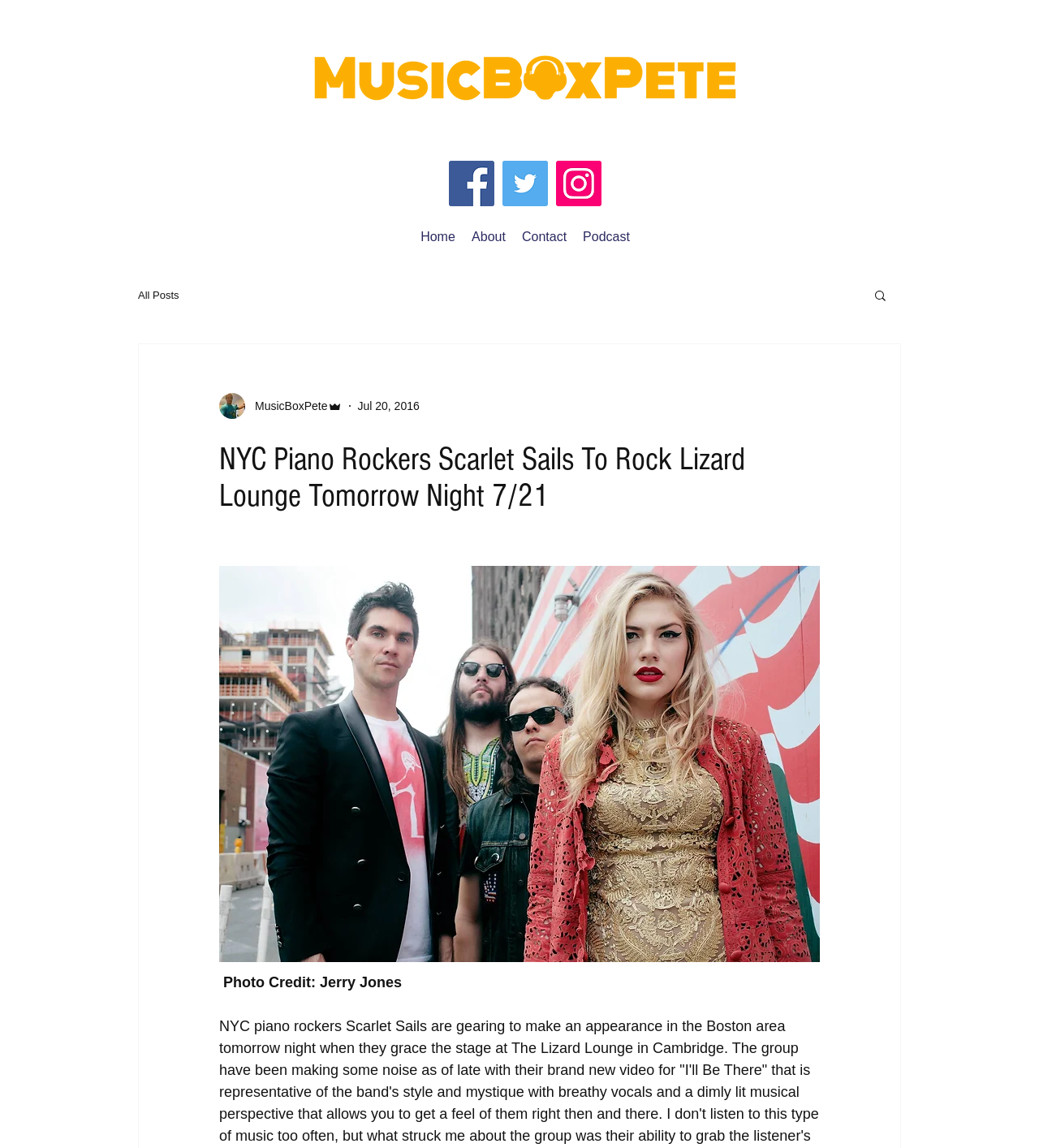Provide your answer in a single word or phrase: 
What is the name of the writer?

MusicBoxPete